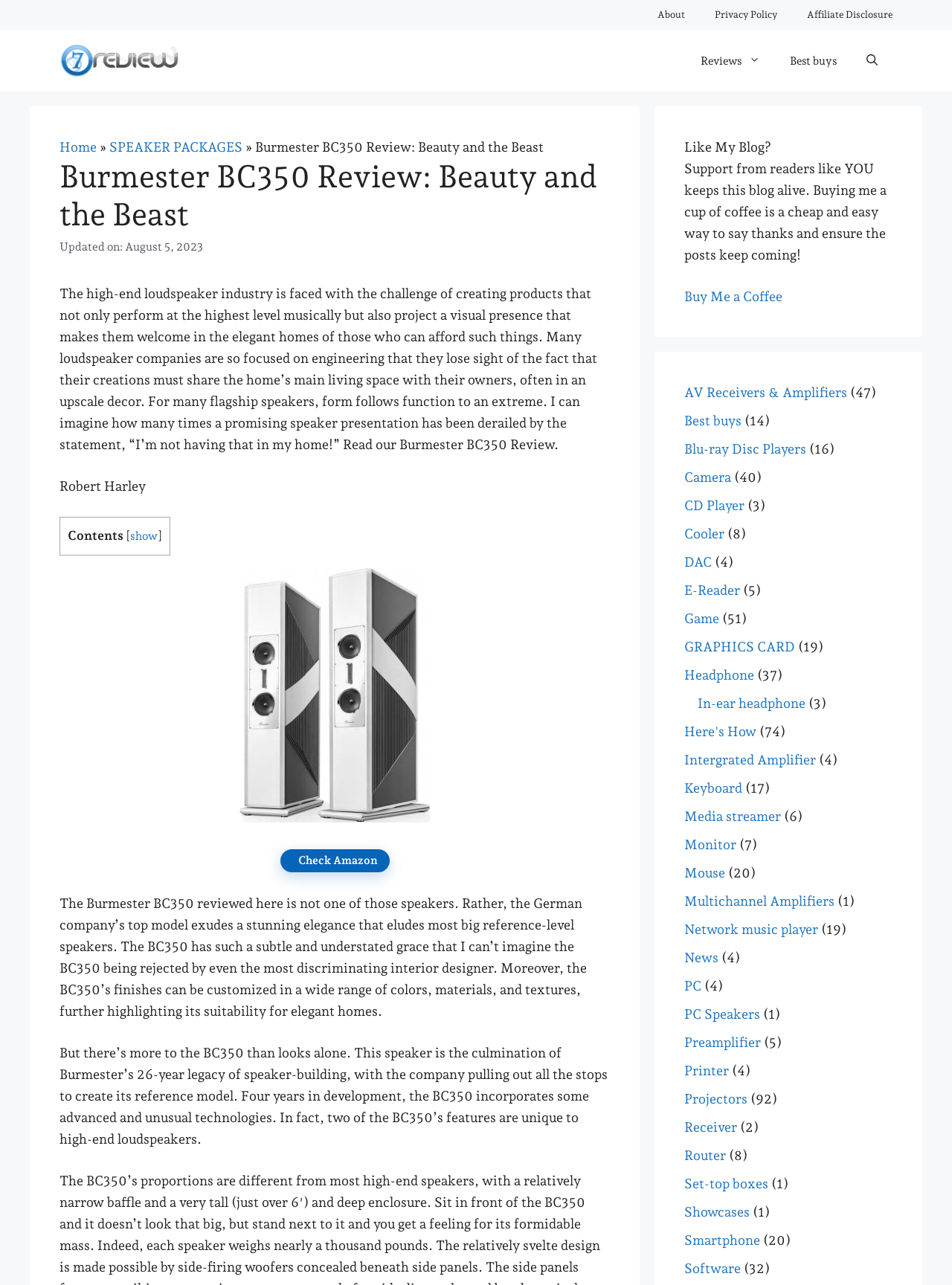Please find the bounding box coordinates of the clickable region needed to complete the following instruction: "Open the search". The bounding box coordinates must consist of four float numbers between 0 and 1, i.e., [left, top, right, bottom].

[0.895, 0.035, 0.938, 0.059]